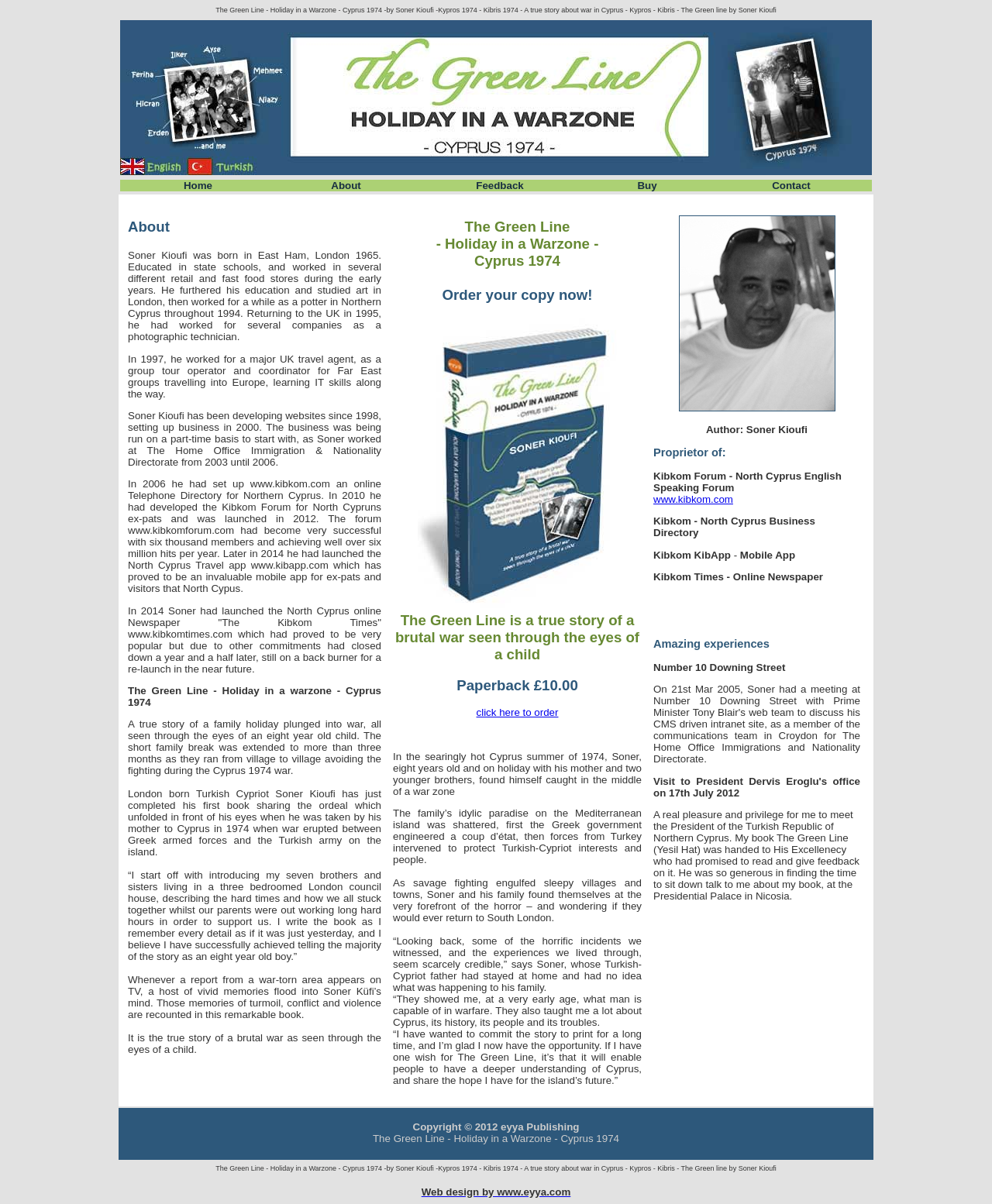Please determine the bounding box coordinates of the area that needs to be clicked to complete this task: 'Read about Soner Kioufi'. The coordinates must be four float numbers between 0 and 1, formatted as [left, top, right, bottom].

[0.125, 0.166, 0.388, 0.914]